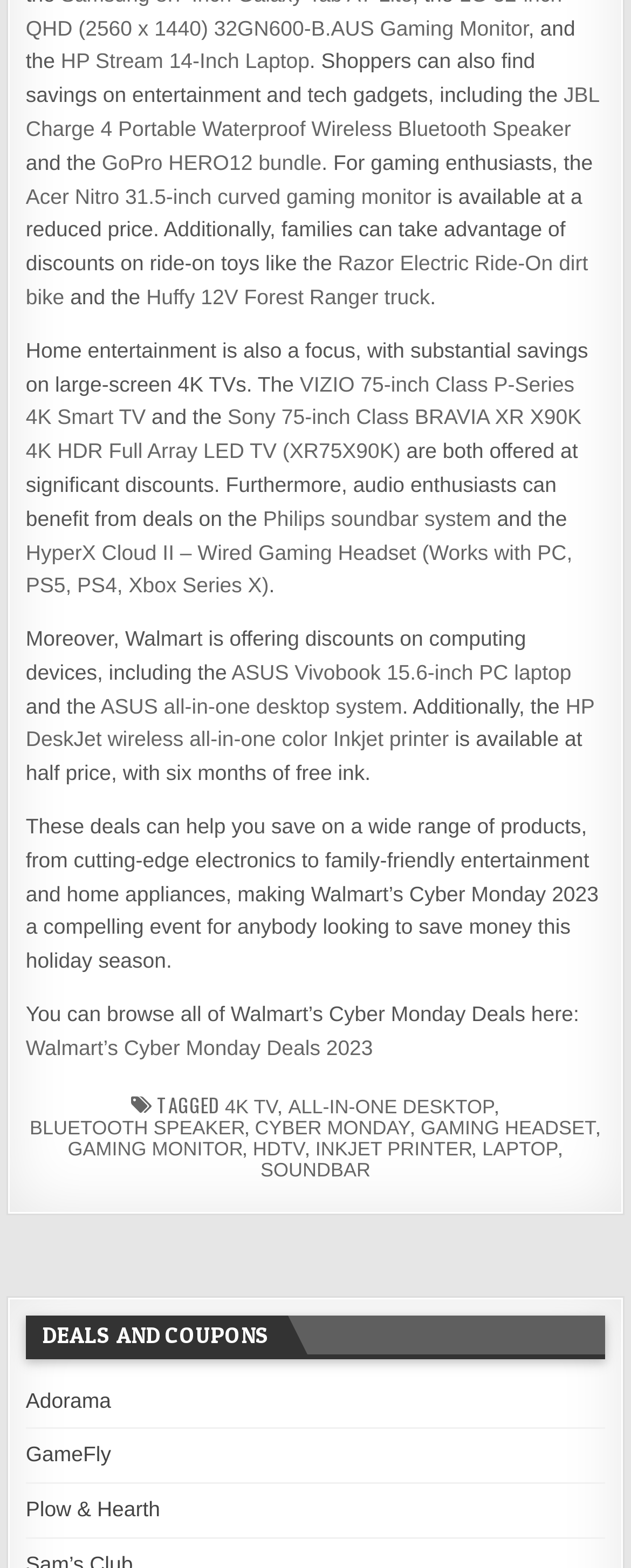Identify the bounding box coordinates for the UI element described as follows: soundbar. Use the format (top-left x, top-left y, bottom-right x, bottom-right y) and ensure all values are floating point numbers between 0 and 1.

[0.413, 0.74, 0.587, 0.752]